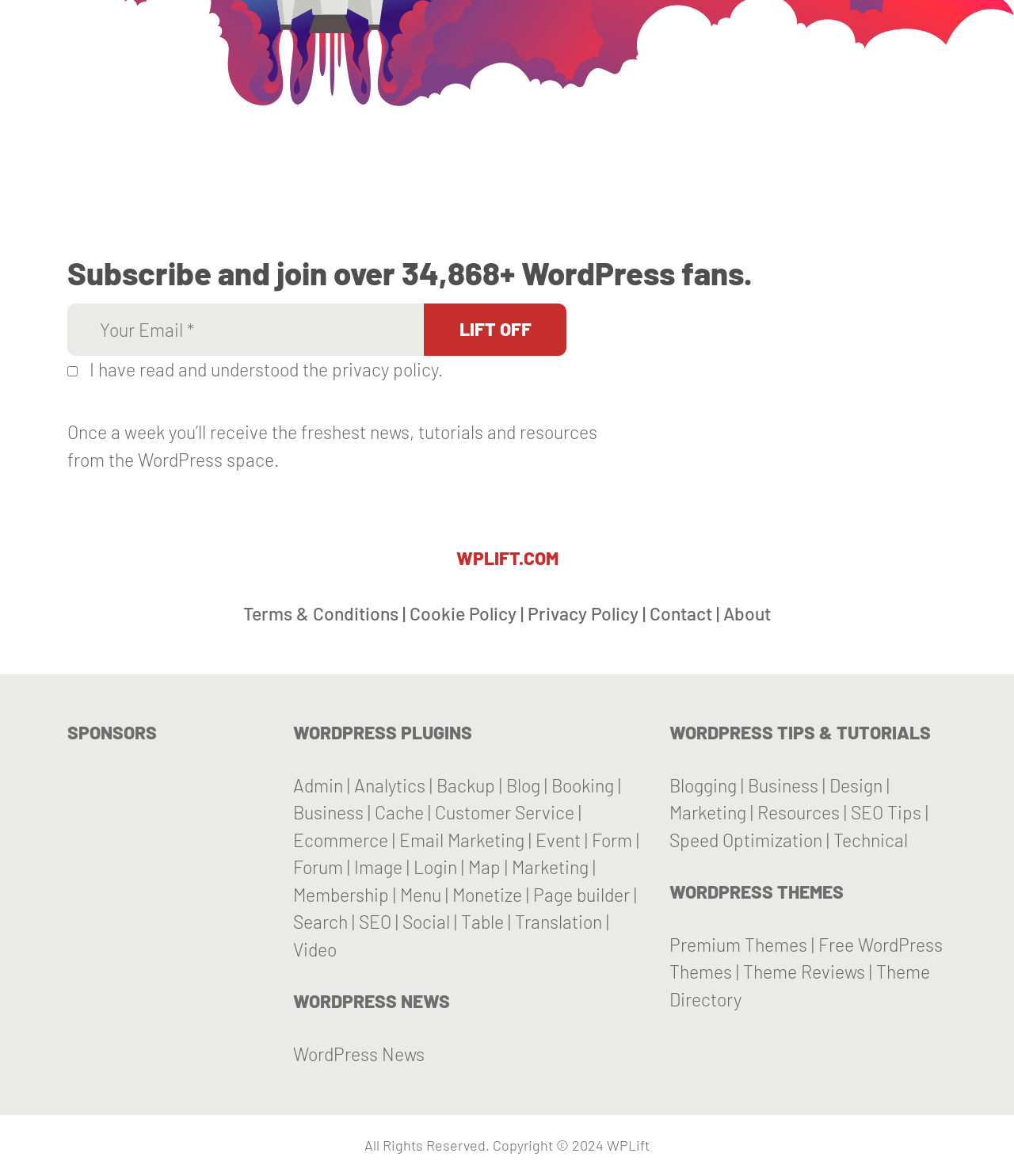Please identify the bounding box coordinates of where to click in order to follow the instruction: "Follow on Twitter".

[0.066, 0.722, 0.098, 0.749]